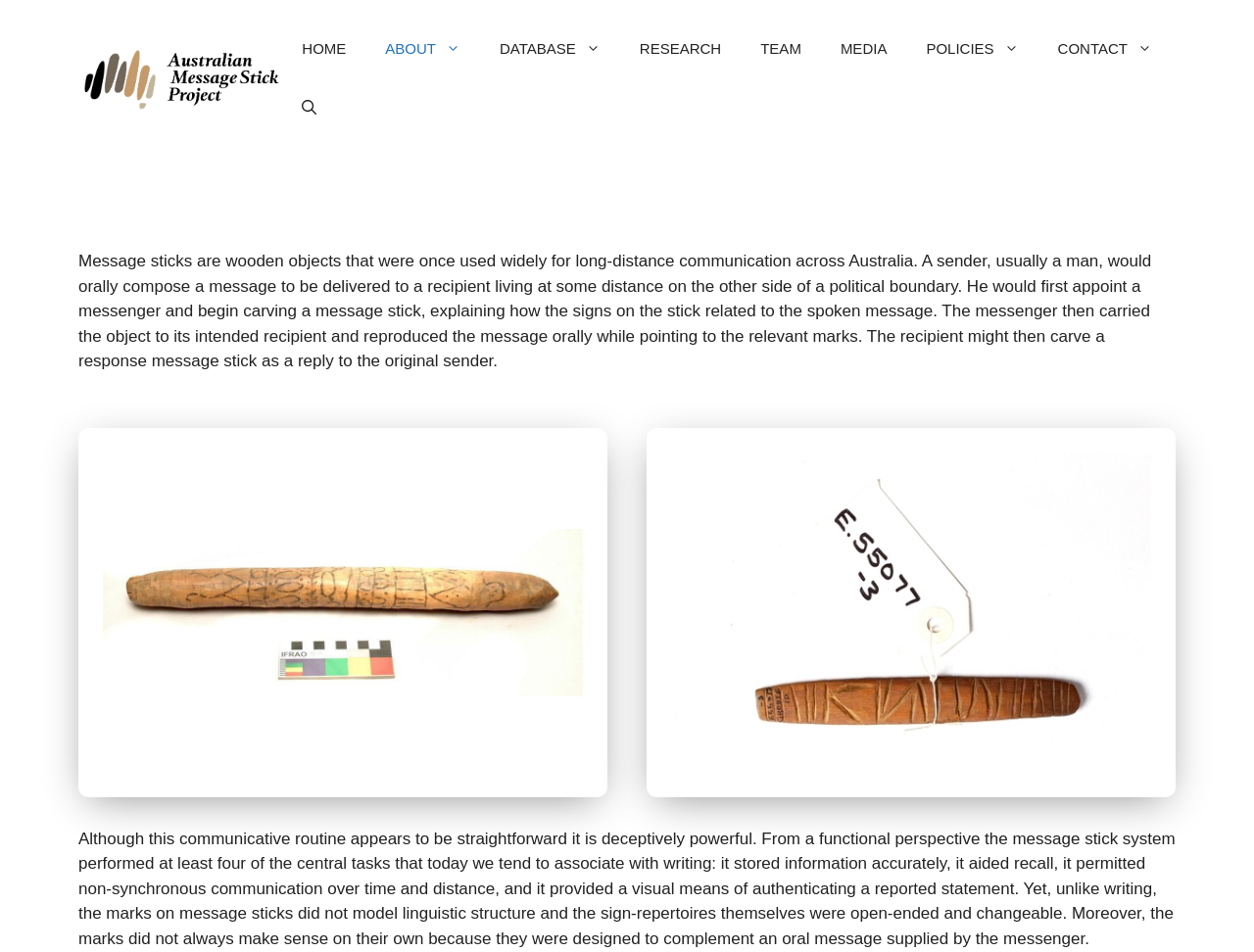Locate the bounding box coordinates of the clickable element to fulfill the following instruction: "Open the search". Provide the coordinates as four float numbers between 0 and 1 in the format [left, top, right, bottom].

[0.225, 0.082, 0.268, 0.144]